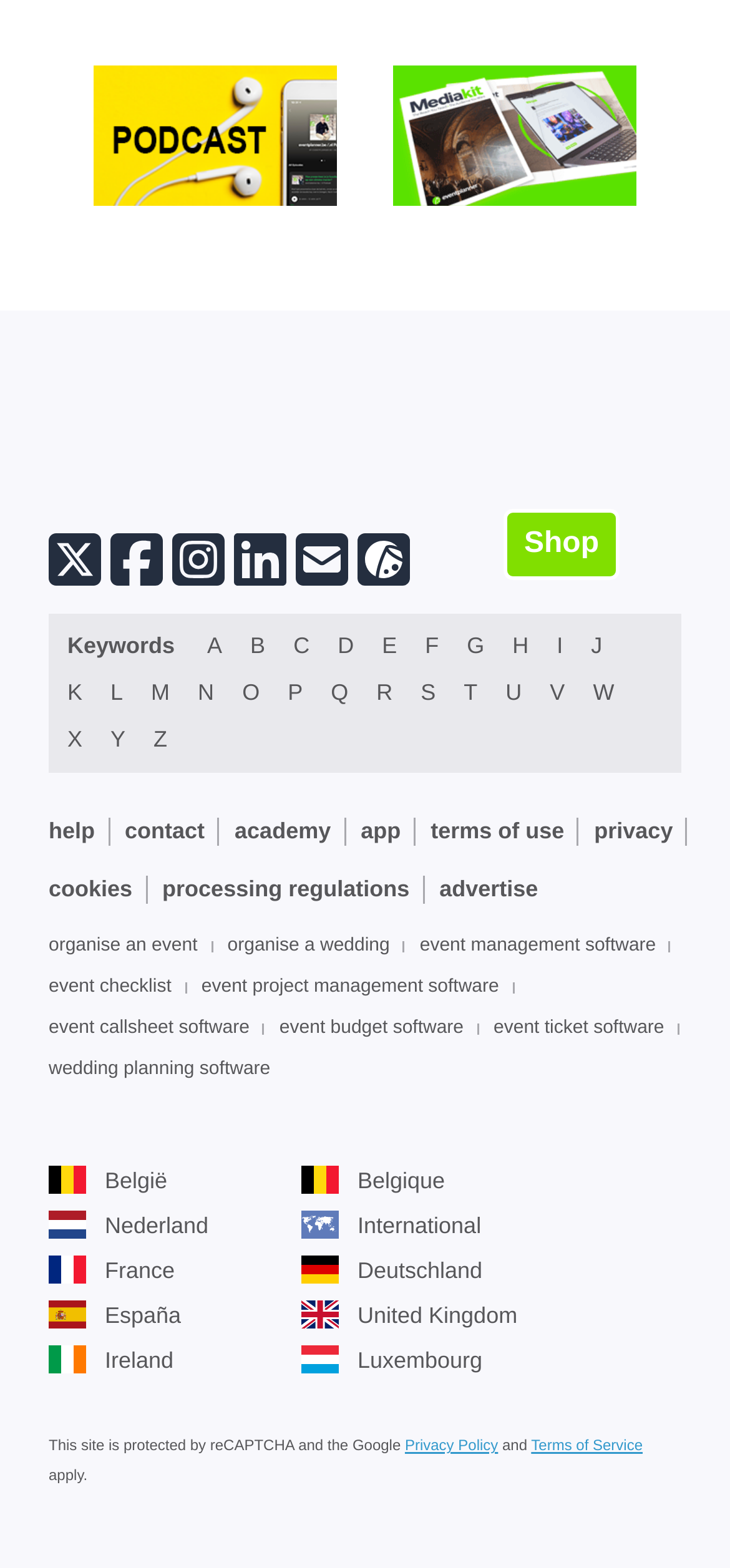Please identify the bounding box coordinates of where to click in order to follow the instruction: "Search for something".

None